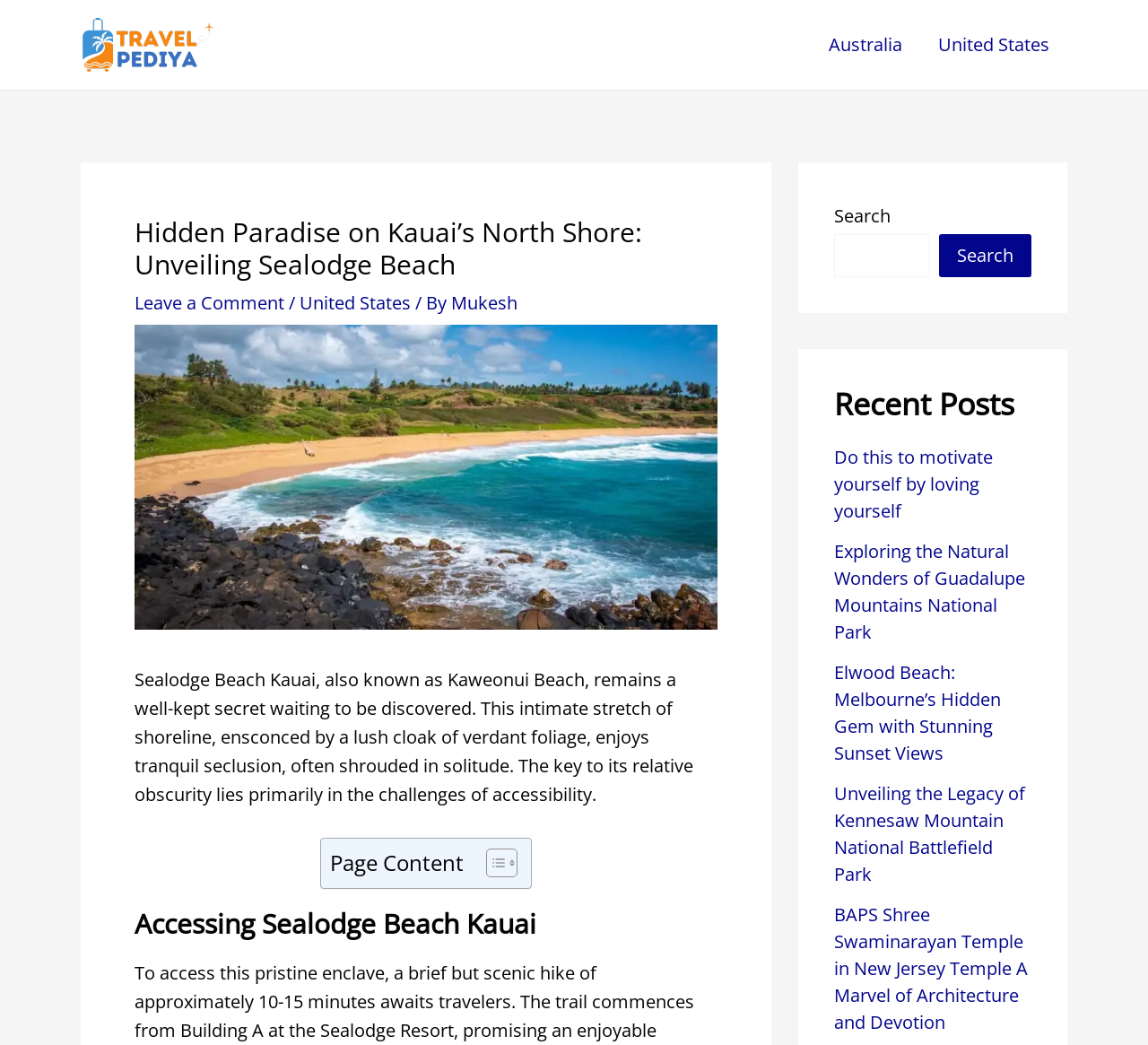Locate the bounding box coordinates of the element to click to perform the following action: 'Search for travel destinations'. The coordinates should be given as four float values between 0 and 1, in the form of [left, top, right, bottom].

[0.727, 0.224, 0.81, 0.265]